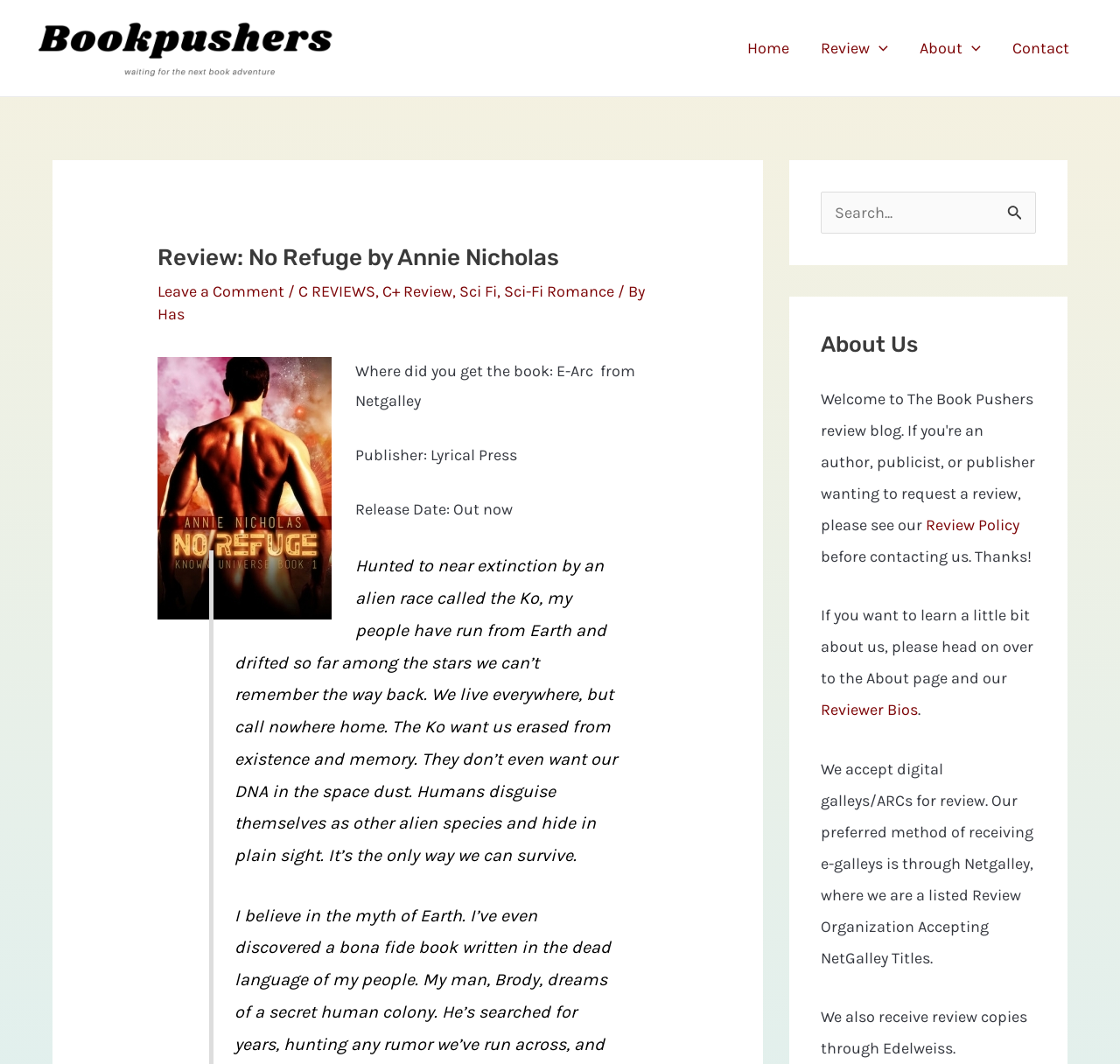Specify the bounding box coordinates of the area that needs to be clicked to achieve the following instruction: "Leave a comment".

[0.141, 0.265, 0.254, 0.283]